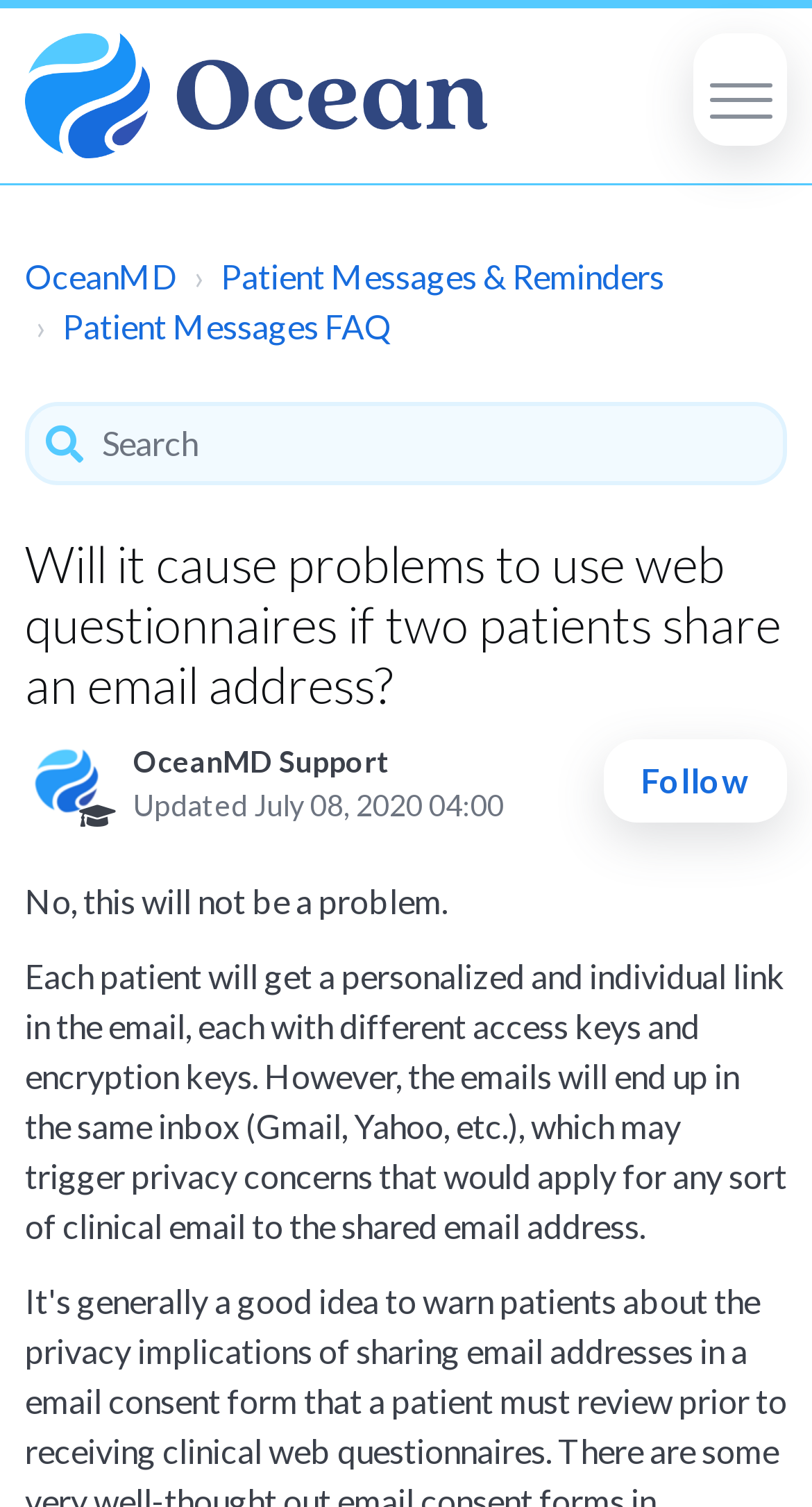Please give a succinct answer using a single word or phrase:
What is the concern related to sharing an email address?

Privacy concerns